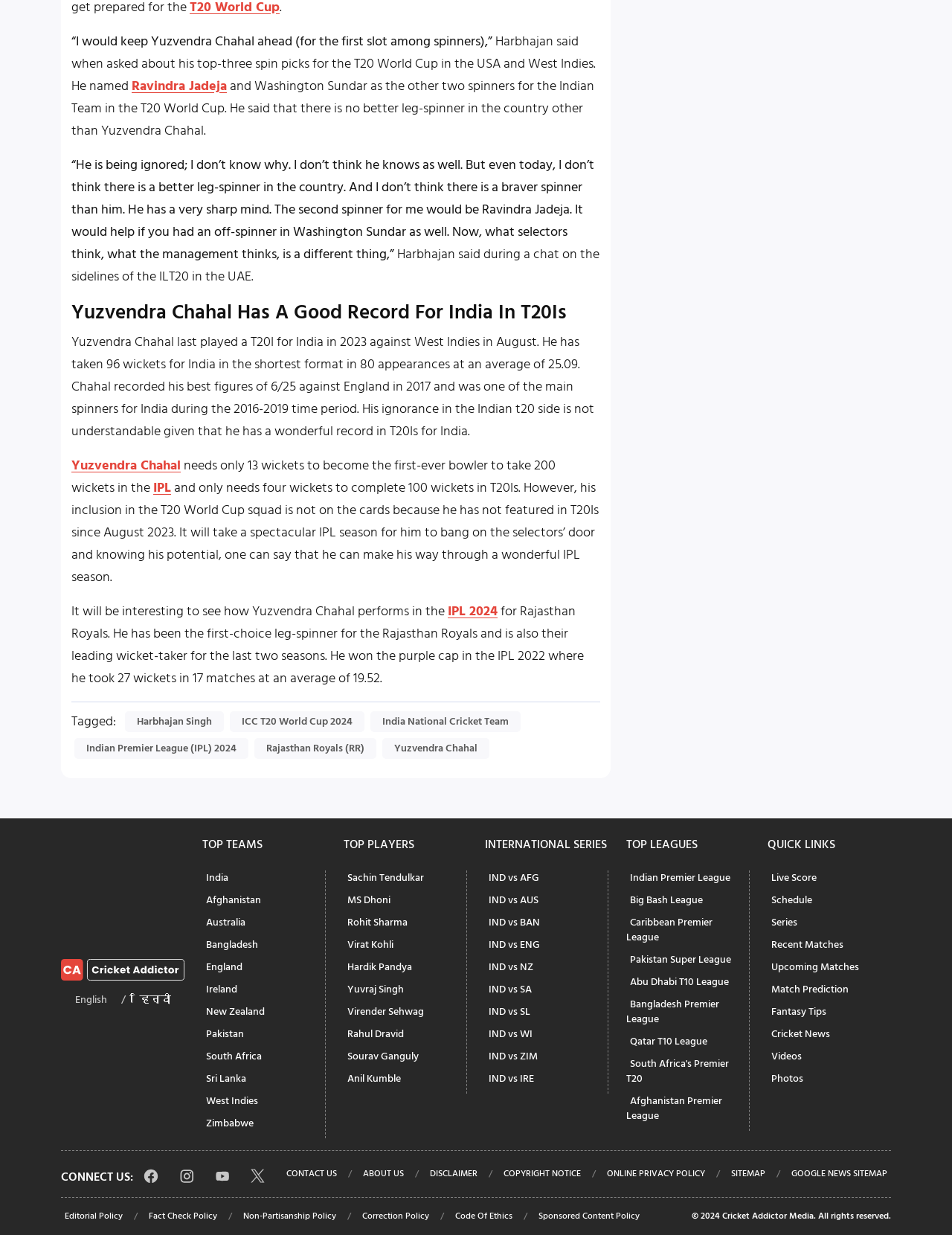What is the name of the tournament where Yuzvendra Chahal won the purple cap in 2022?
Kindly give a detailed and elaborate answer to the question.

According to the article, Yuzvendra Chahal won the purple cap in the IPL 2022 where he took 27 wickets in 17 matches at an average of 19.52.